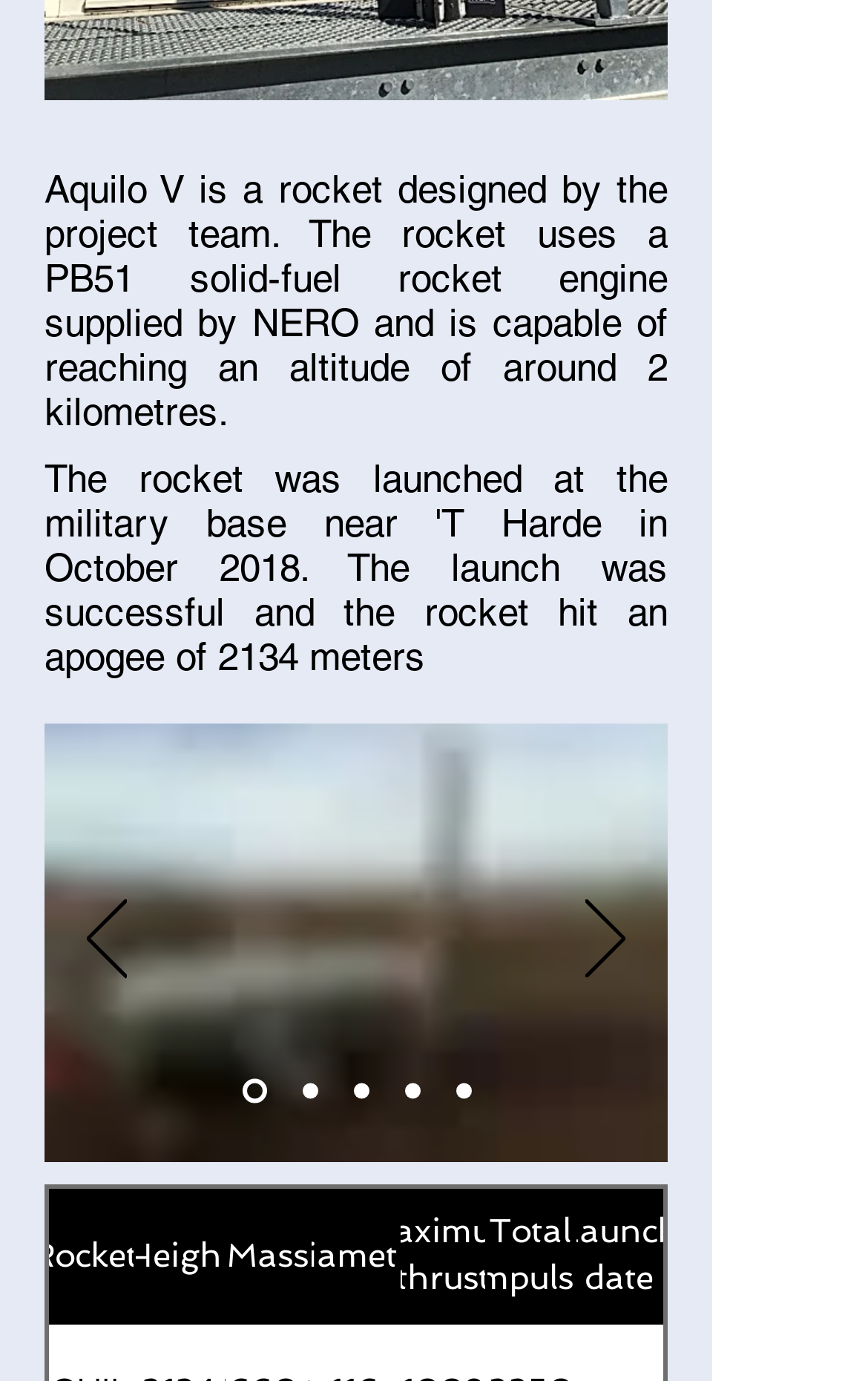Please study the image and answer the question comprehensively:
How many slides are available in the slideshow?

The number of slides can be determined by counting the links in the navigation section of the slideshow, which are labeled as 'Slide 1', 'Slide 2', ..., 'Slide 5'.